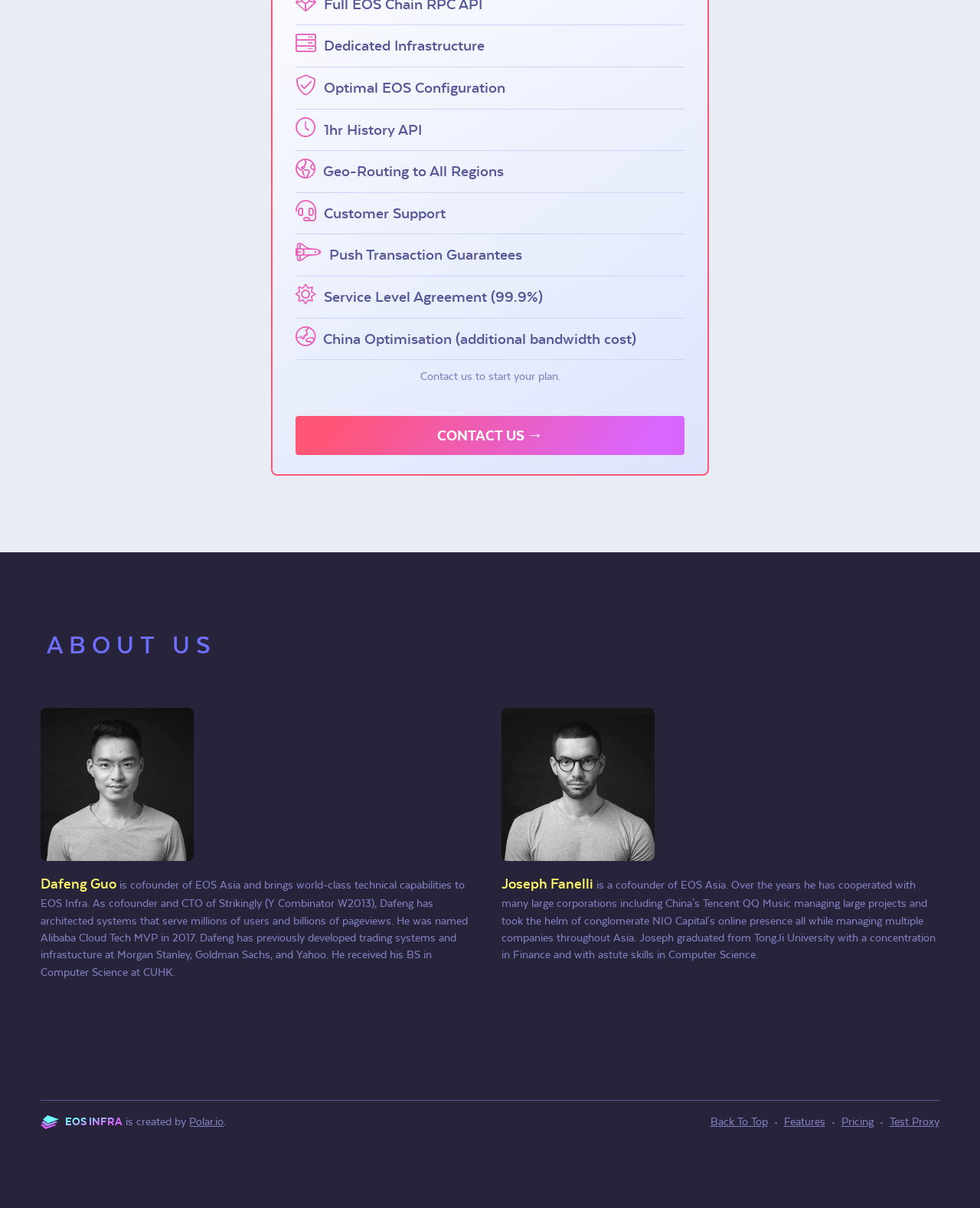Give a one-word or one-phrase response to the question:
What is the name of the company that created EOS INFRA?

Polar.io